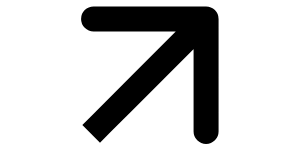Offer a detailed caption for the image presented.

The image features a stylized arrow pointing upward and to the right, often symbolizing progress, growth, or a forward direction. This icon is frequently used in various contexts including navigation, user interface design, and business communications to indicate an action that leads to enhancement or improvement. In this context, the image is associated with the "Translation" section, emphasizing its significance in the navigation or understanding of translation services offered, reflecting themes of expansion and accessibility in language services.